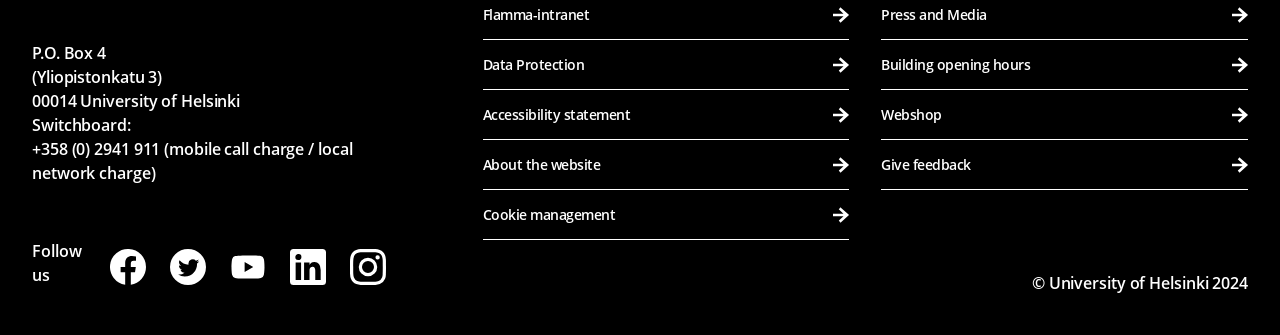Determine the bounding box coordinates of the element's region needed to click to follow the instruction: "Visit the webshop". Provide these coordinates as four float numbers between 0 and 1, formatted as [left, top, right, bottom].

[0.689, 0.271, 0.975, 0.417]